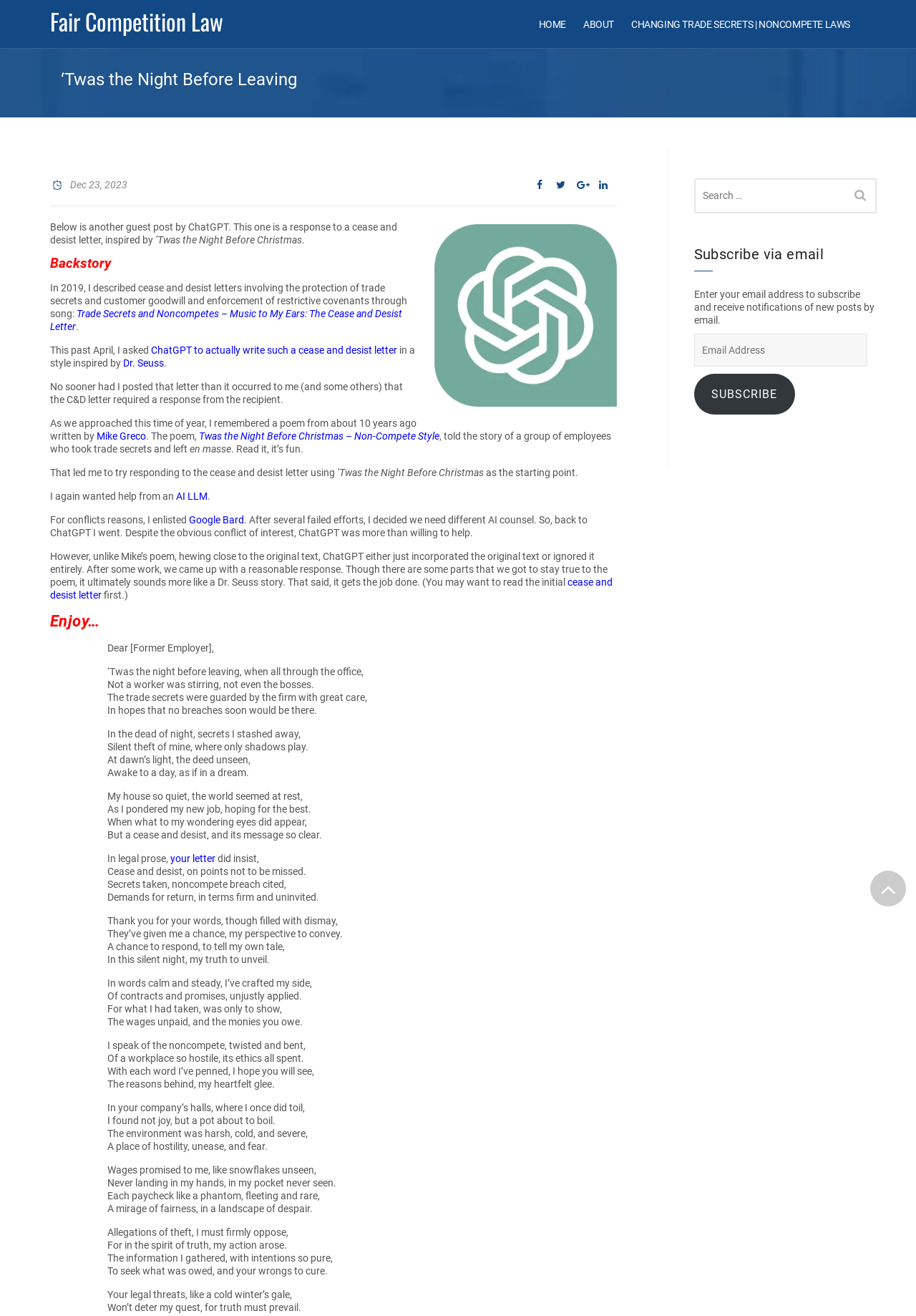Respond to the question below with a single word or phrase:
What is the title of the poem?

'Twas the Night Before Leaving